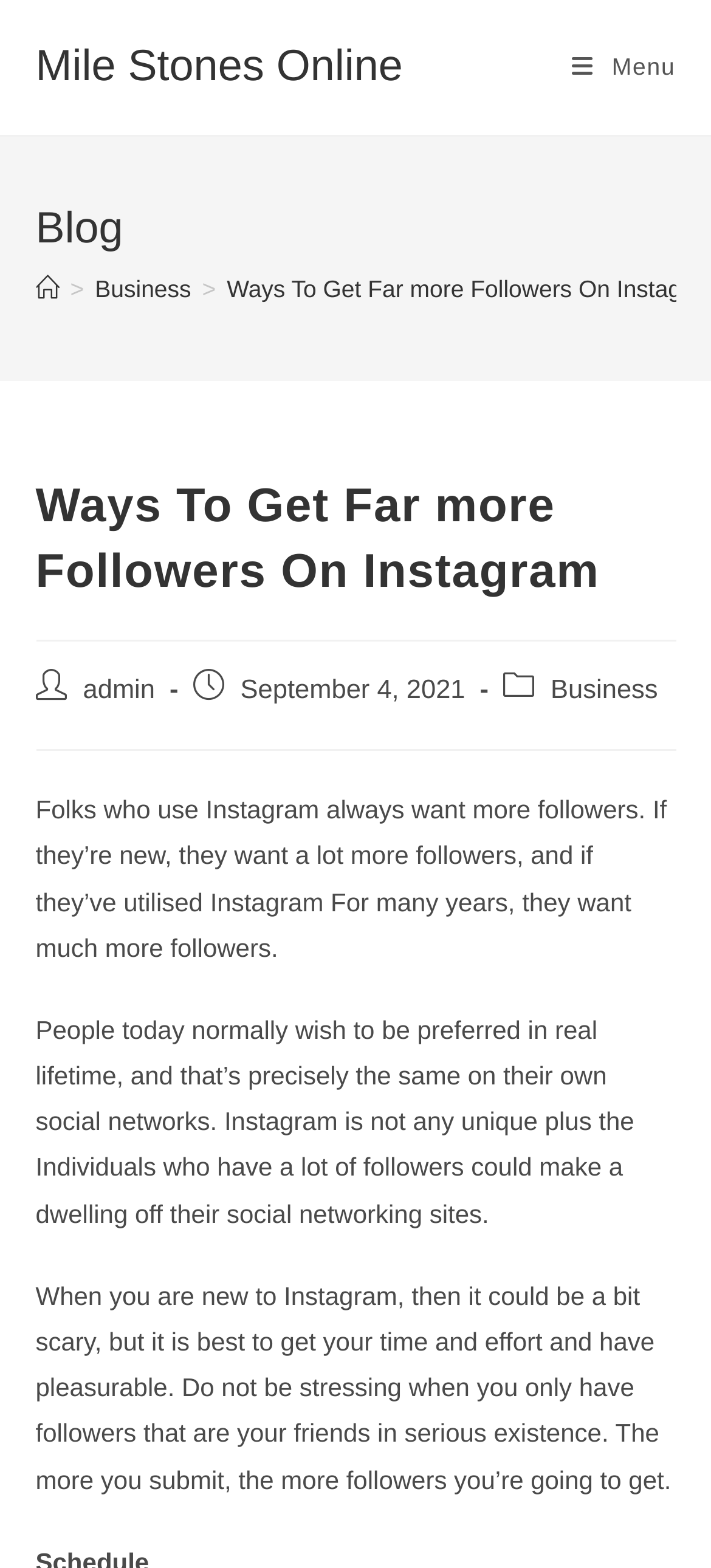What is the category of the post? Based on the image, give a response in one word or a short phrase.

Business